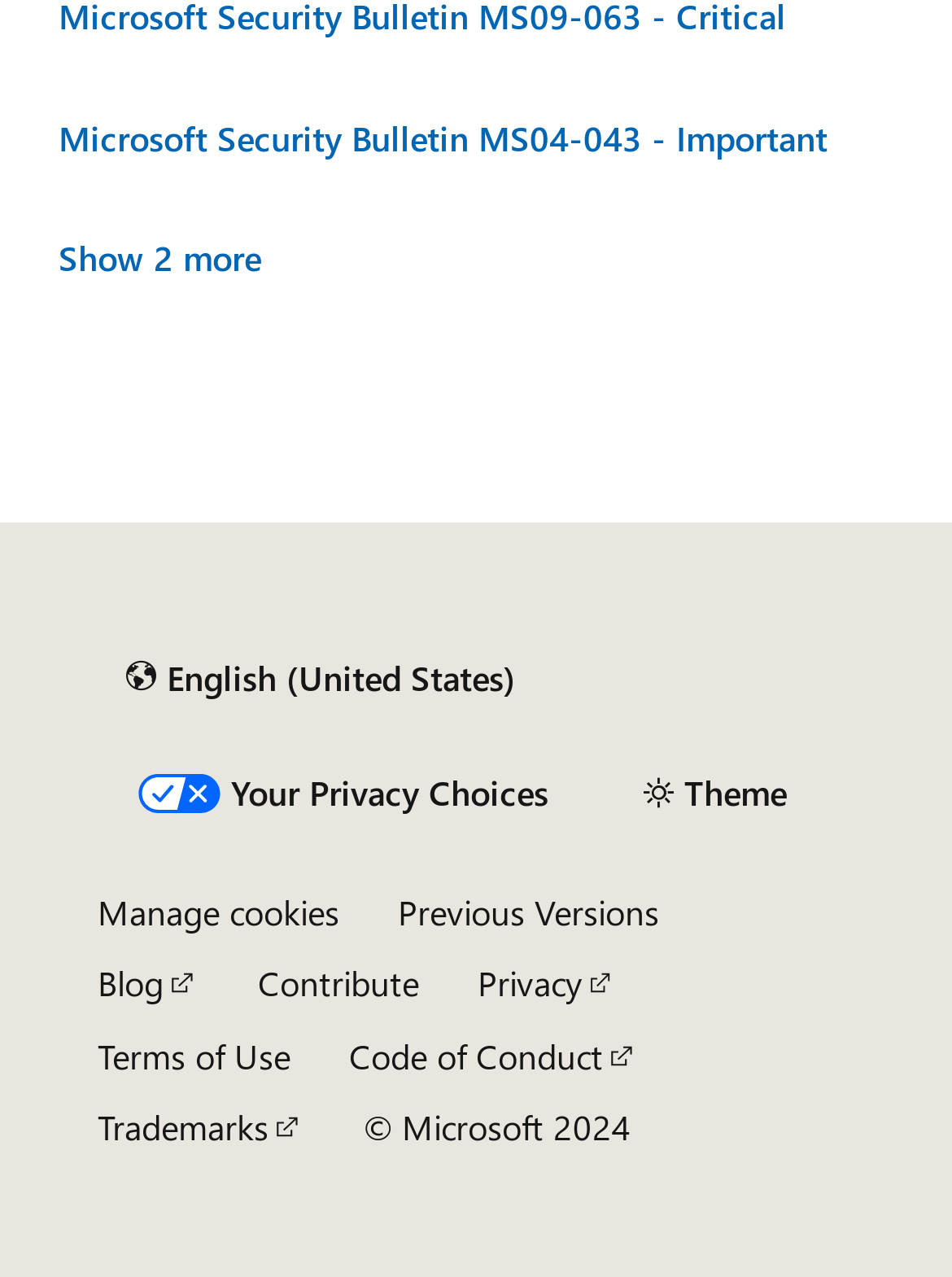Identify the bounding box coordinates of the area that should be clicked in order to complete the given instruction: "Subscribe to the newsletter". The bounding box coordinates should be four float numbers between 0 and 1, i.e., [left, top, right, bottom].

None